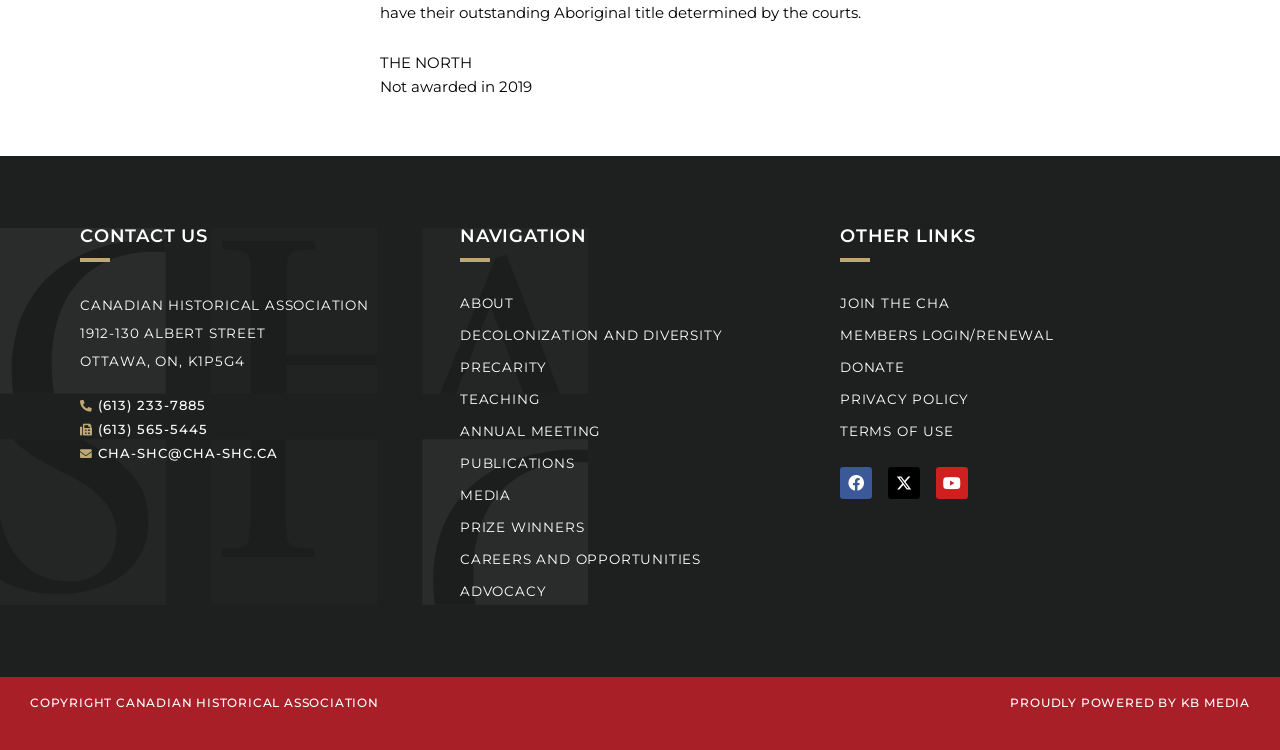Please find the bounding box coordinates of the element that you should click to achieve the following instruction: "Donate to the Canadian Historical Association". The coordinates should be presented as four float numbers between 0 and 1: [left, top, right, bottom].

[0.656, 0.468, 0.937, 0.511]